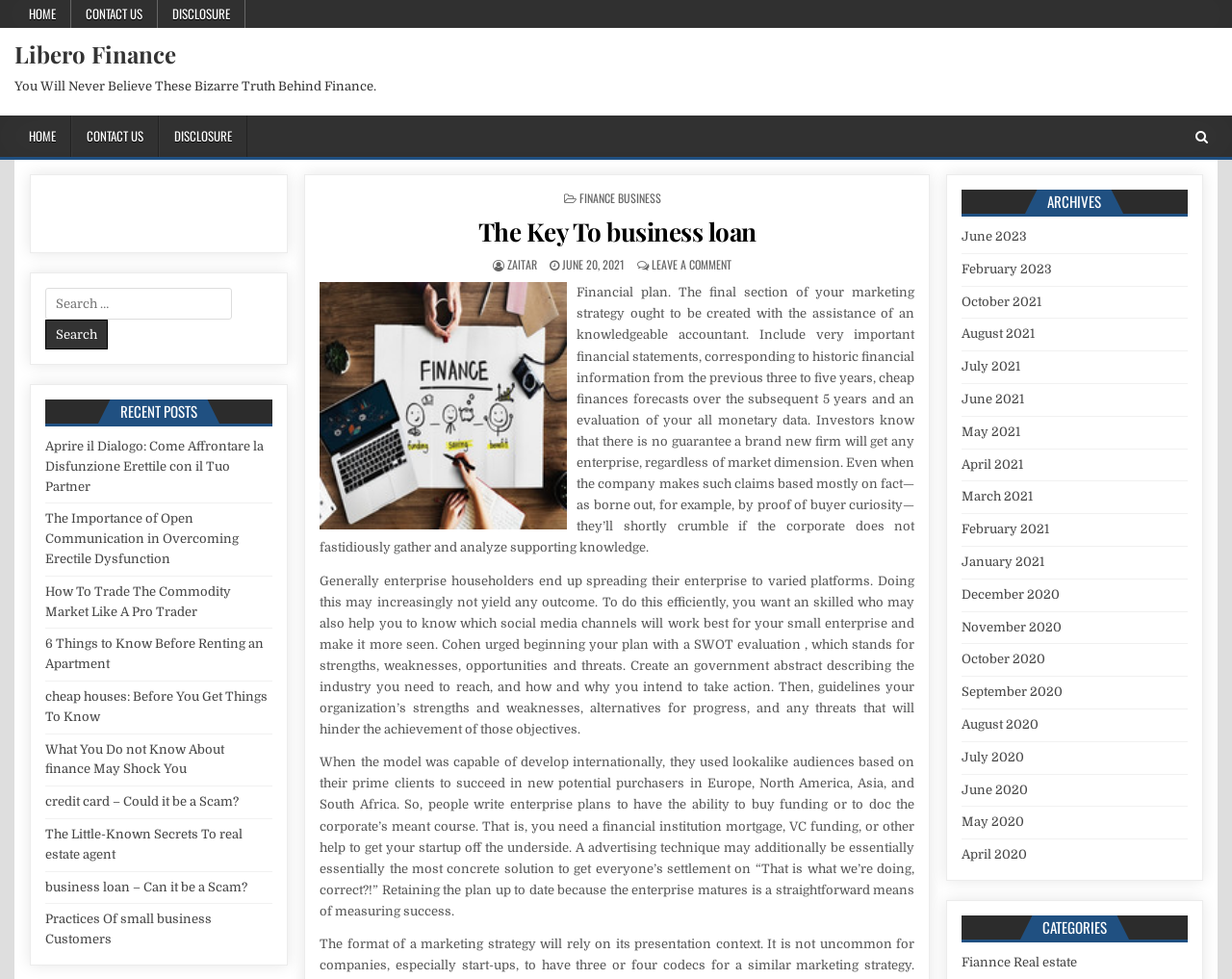Identify the coordinates of the bounding box for the element that must be clicked to accomplish the instruction: "Search for something".

[0.97, 0.118, 0.98, 0.162]